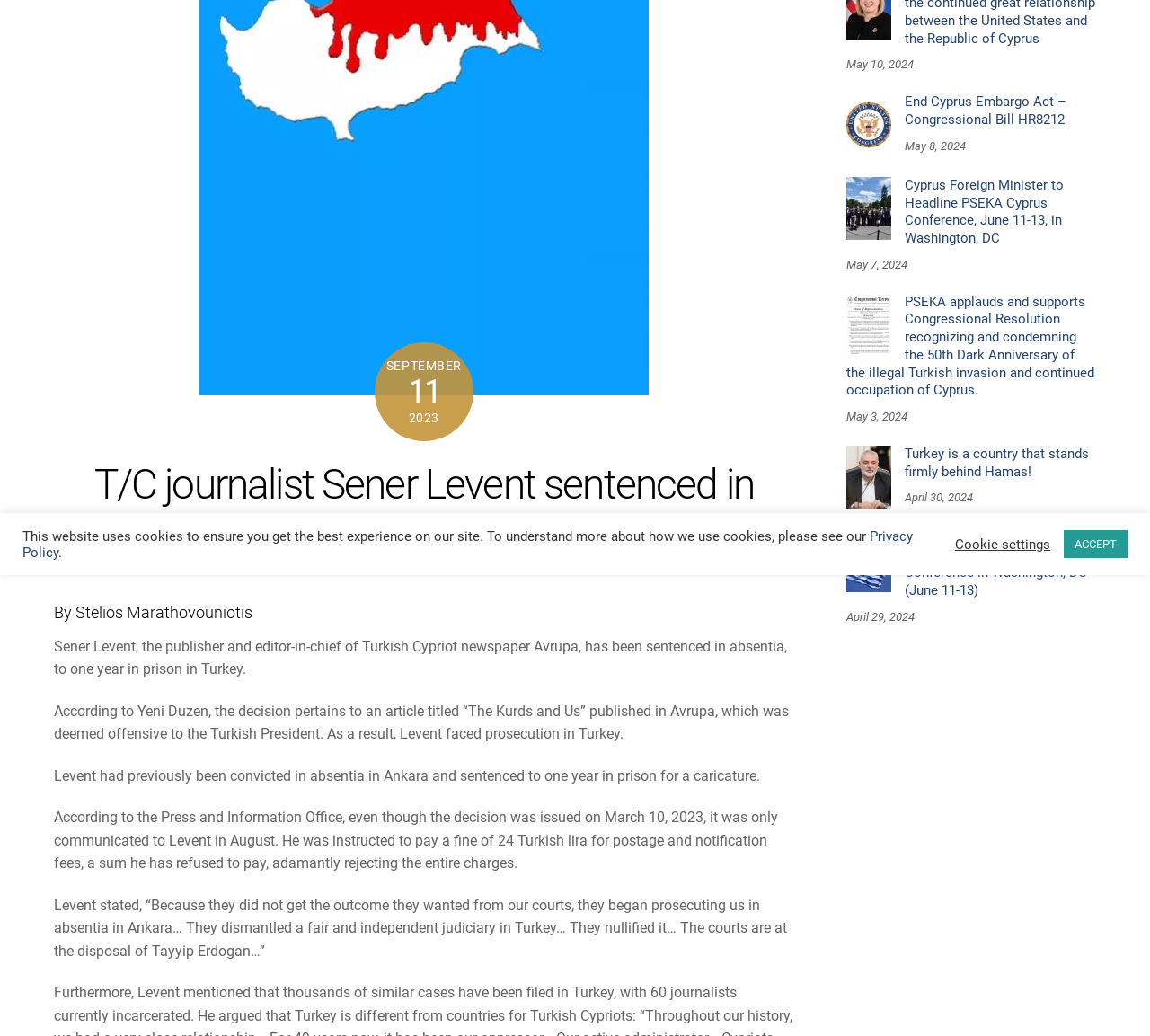Locate the bounding box coordinates for the element described below: "ACCEPT". The coordinates must be four float values between 0 and 1, formatted as [left, top, right, bottom].

[0.925, 0.512, 0.98, 0.539]